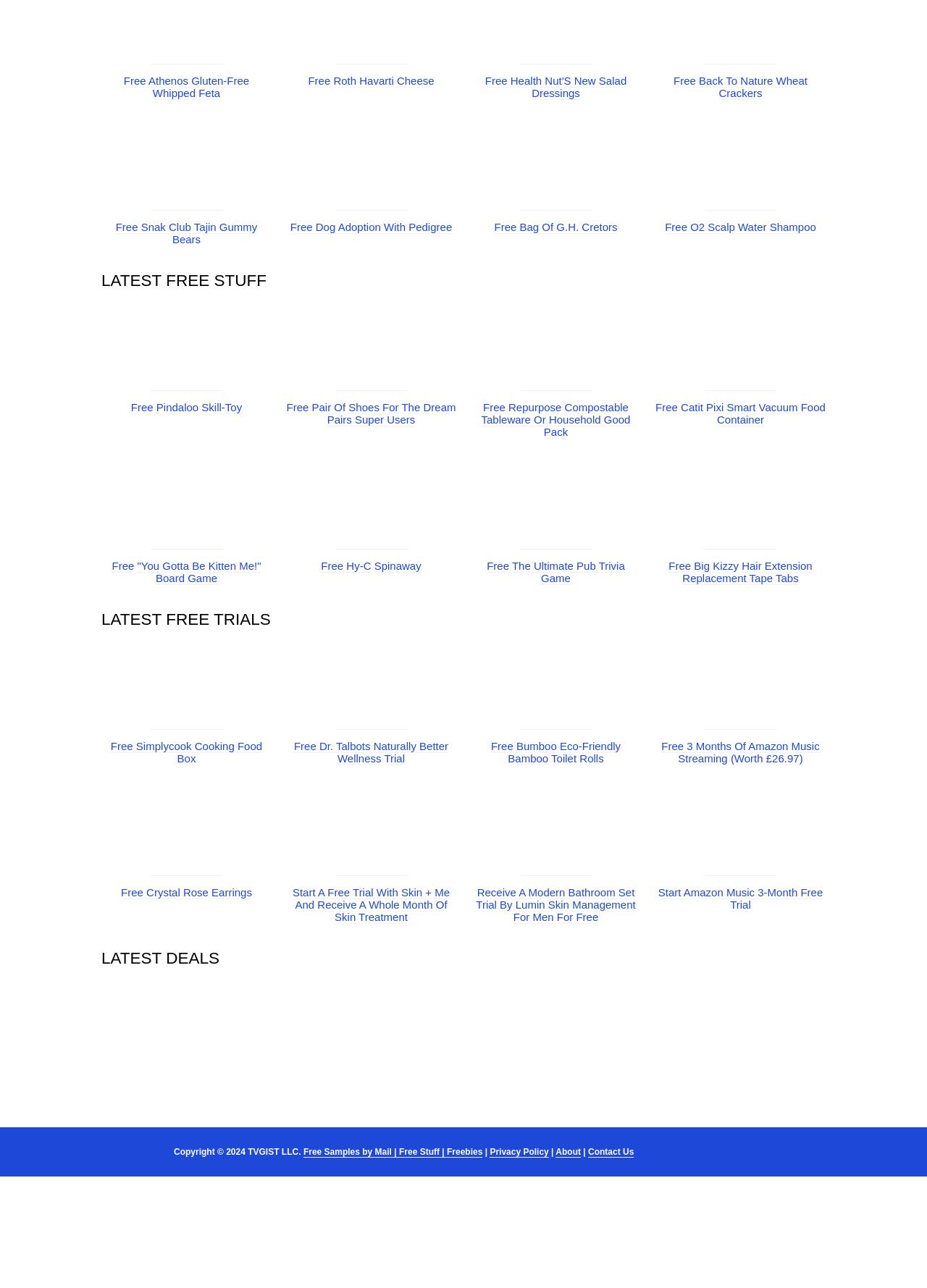Find the bounding box coordinates of the element I should click to carry out the following instruction: "Get free Athenos Gluten-Free Whipped Feta".

[0.162, 0.04, 0.24, 0.05]